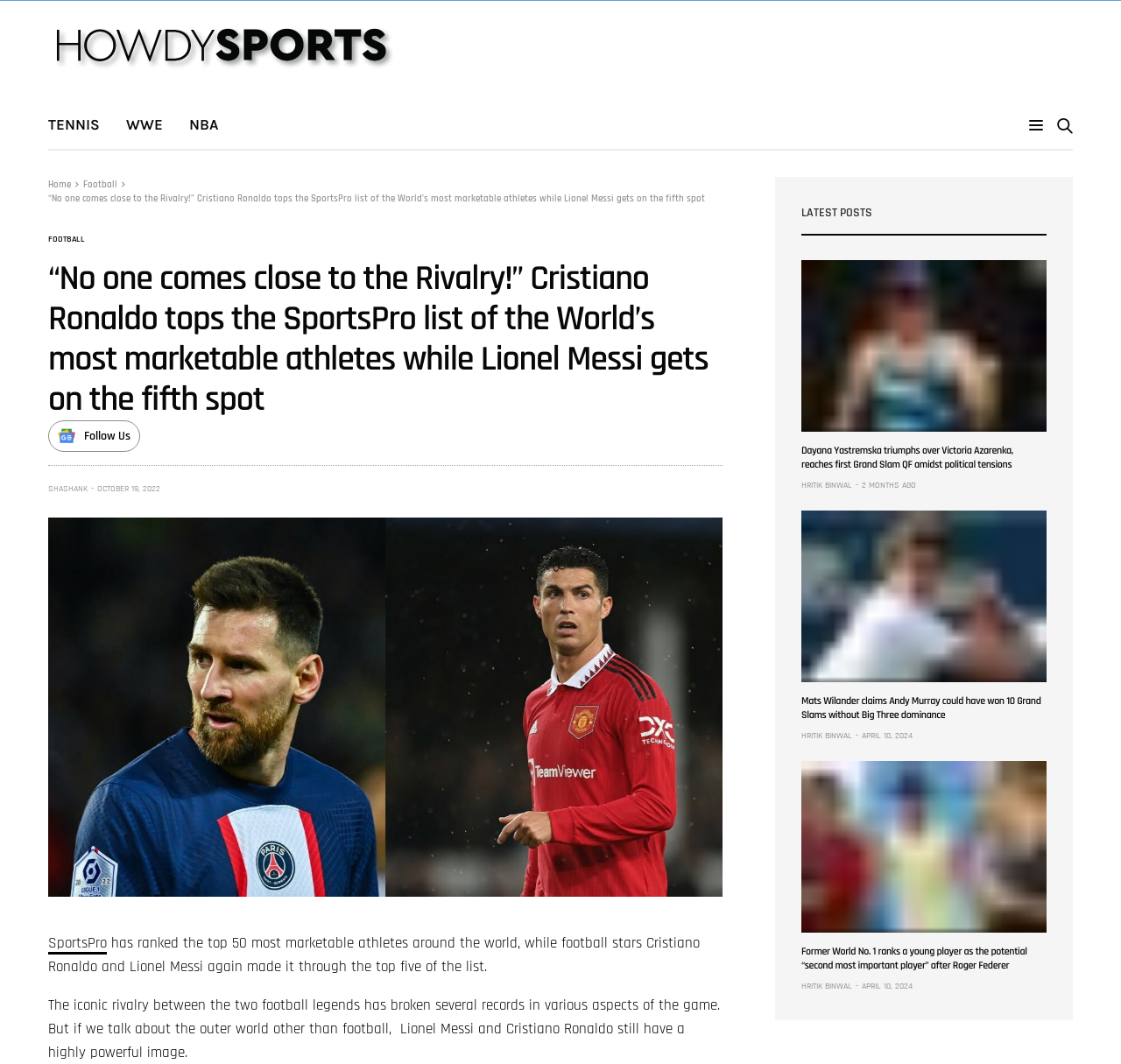Who are the top two athletes mentioned in the article?
Please interpret the details in the image and answer the question thoroughly.

The article mentions that Cristiano Ronaldo tops the SportsPro list of the World's most marketable athletes, while Lionel Messi gets the fifth spot, indicating that they are the top two athletes mentioned in the article.